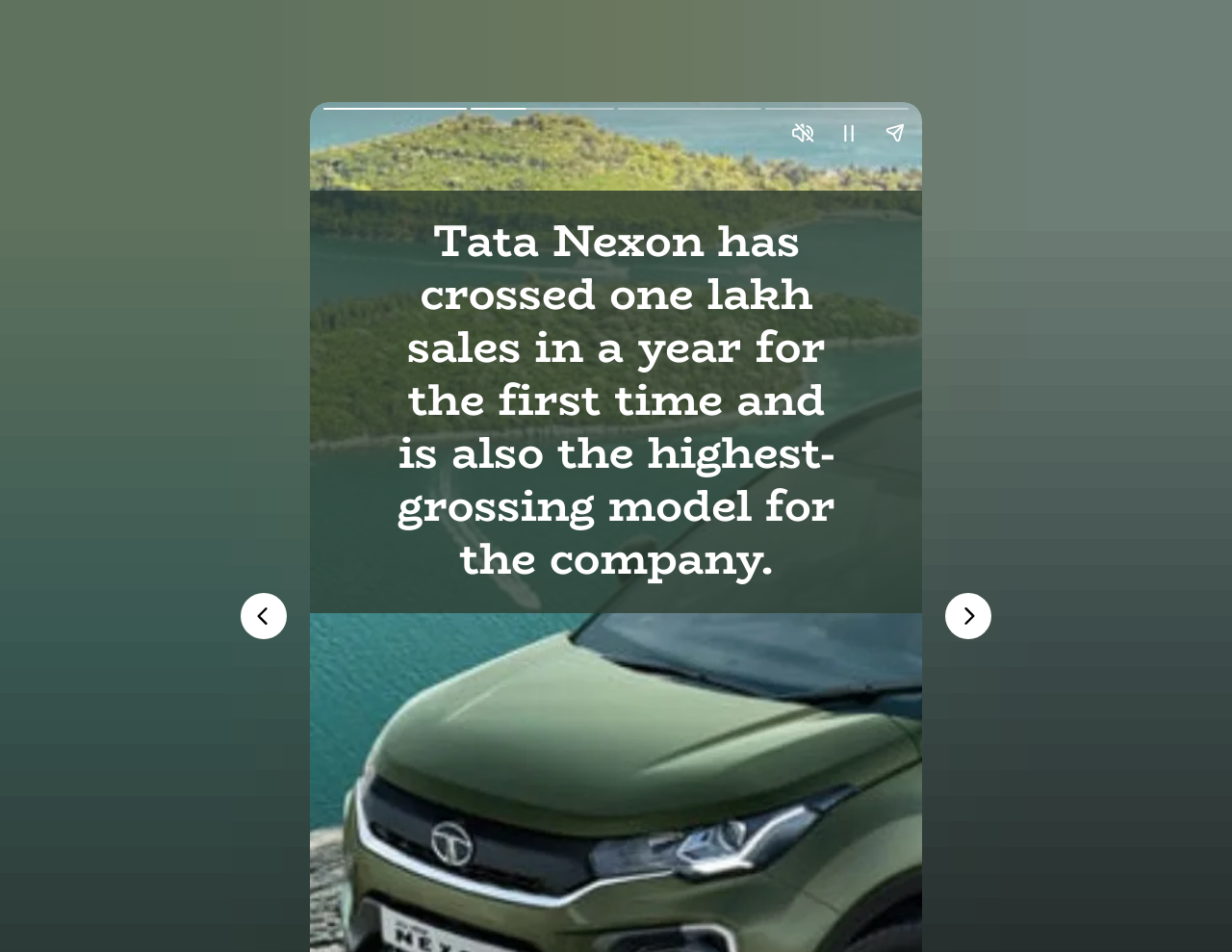Is there an audio component on the webpage?
Answer the question with as much detail as possible.

The presence of 'Unmute story' and 'Pause story' buttons suggests that there is an audio component on the webpage, which can be unmuted or paused.